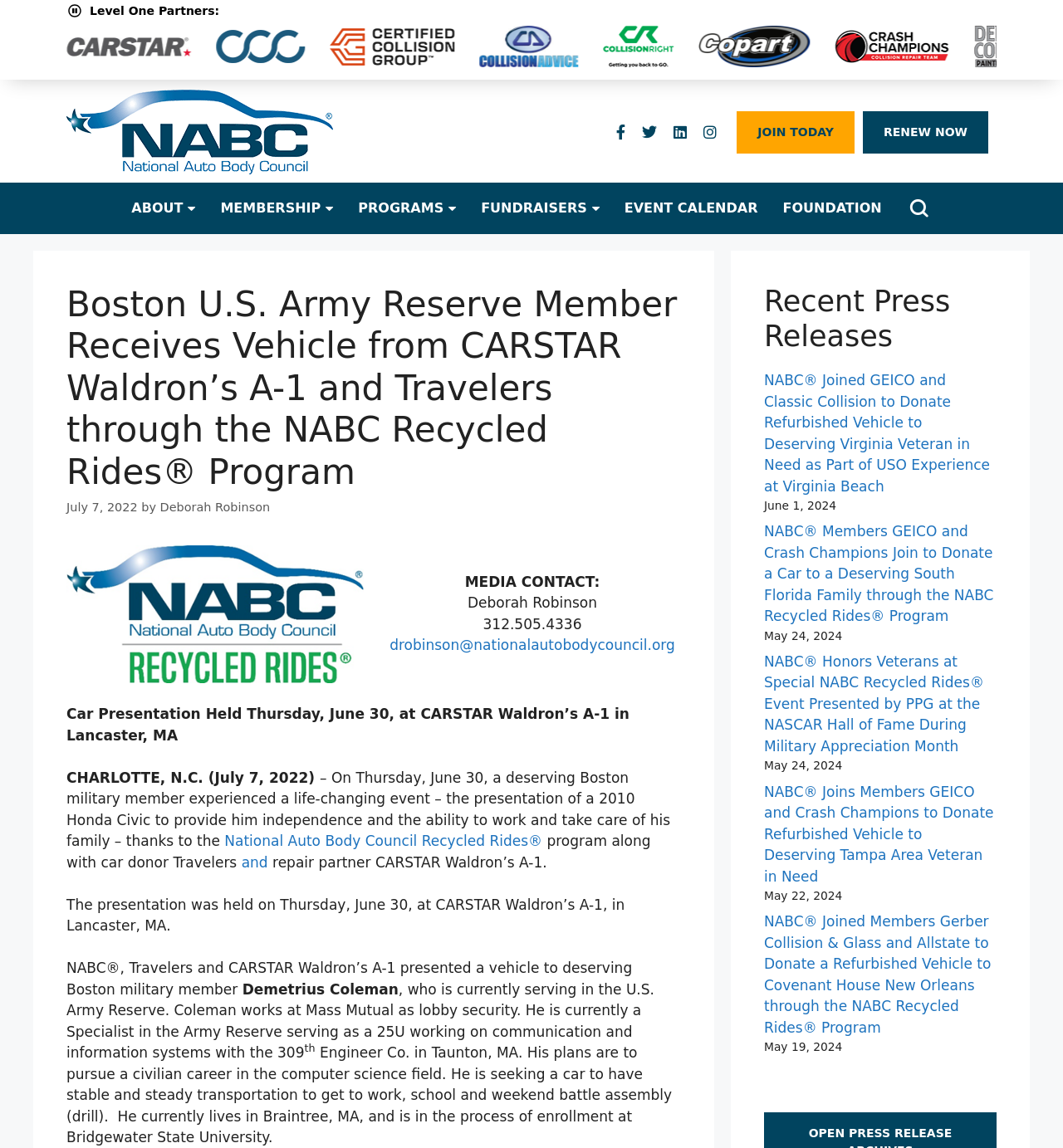Show the bounding box coordinates for the element that needs to be clicked to execute the following instruction: "Search for something". Provide the coordinates in the form of four float numbers between 0 and 1, i.e., [left, top, right, bottom].

[0.849, 0.167, 0.88, 0.196]